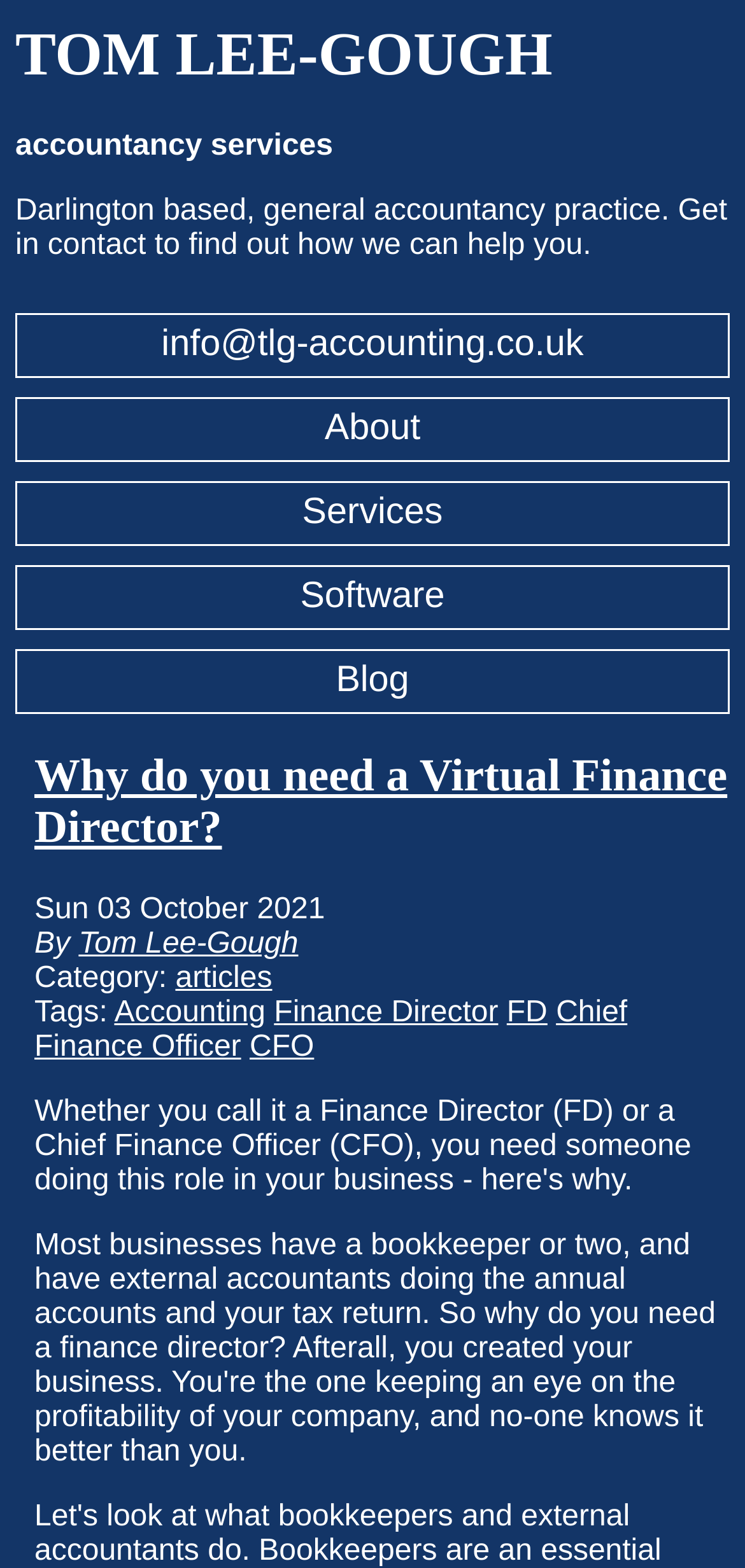What is the email address to get in contact?
Based on the image content, provide your answer in one word or a short phrase.

info@tlg-accounting.co.uk